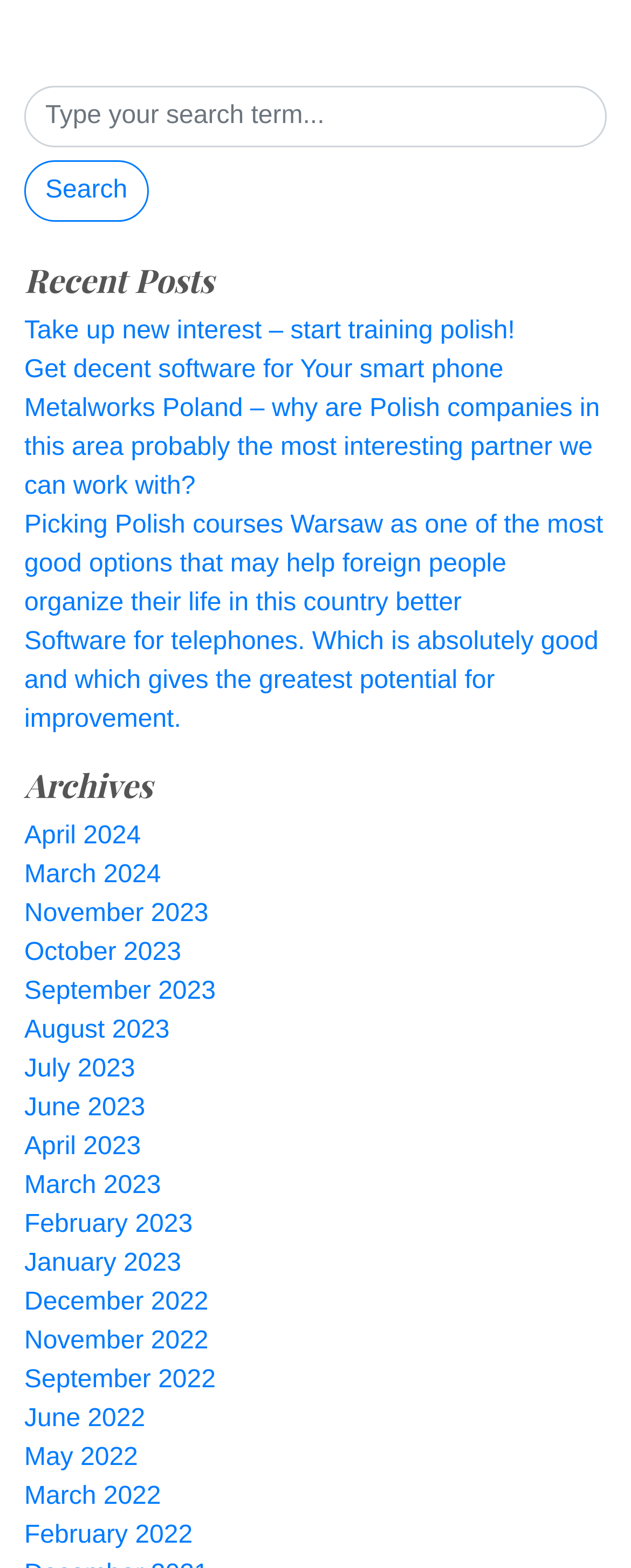Pinpoint the bounding box coordinates of the area that should be clicked to complete the following instruction: "Search for something". The coordinates must be given as four float numbers between 0 and 1, i.e., [left, top, right, bottom].

[0.038, 0.054, 0.962, 0.094]